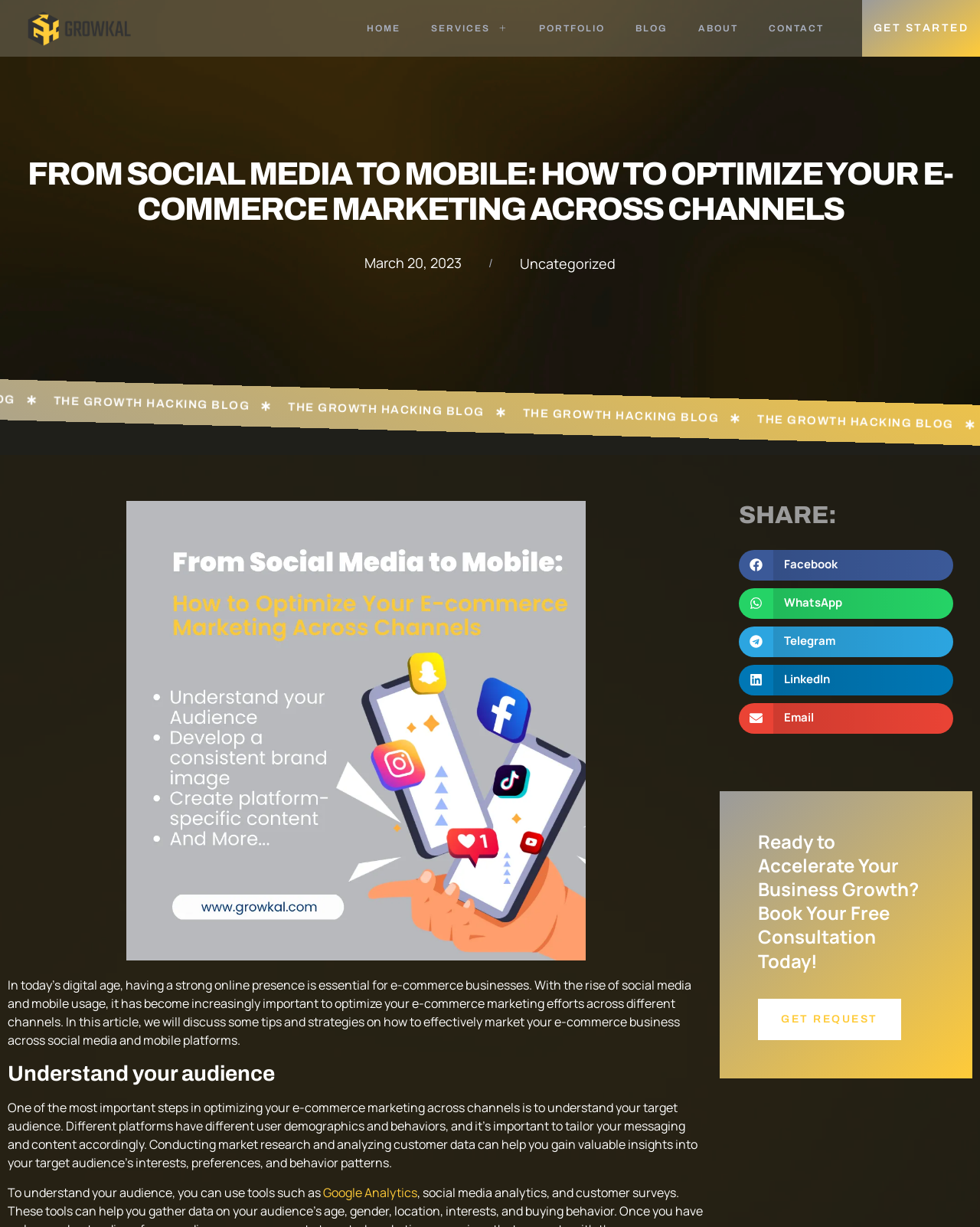What is the name of the company?
Can you provide a detailed and comprehensive answer to the question?

The company name can be found in the top-left corner of the webpage, where the logo is located. The logo is accompanied by the text 'GrowKal Studio', which indicates the name of the company.